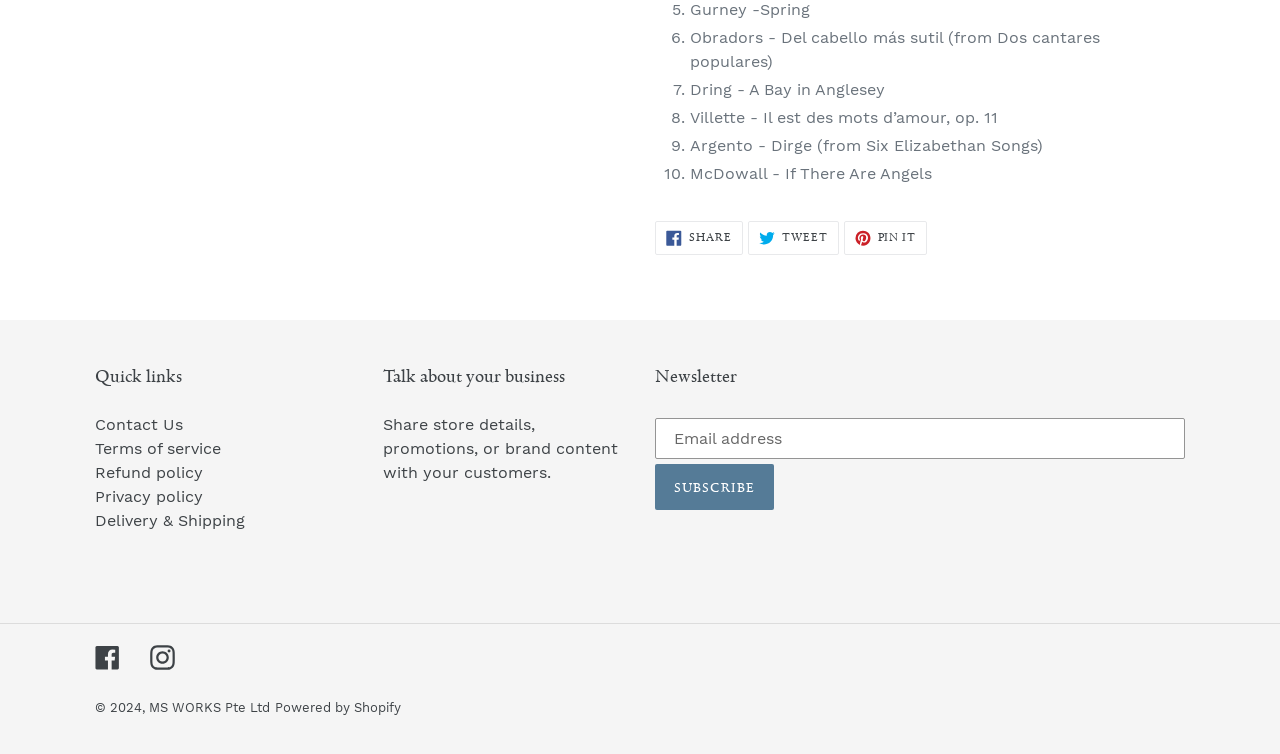Locate the bounding box coordinates of the clickable element to fulfill the following instruction: "Subscribe to the newsletter". Provide the coordinates as four float numbers between 0 and 1 in the format [left, top, right, bottom].

[0.512, 0.616, 0.605, 0.677]